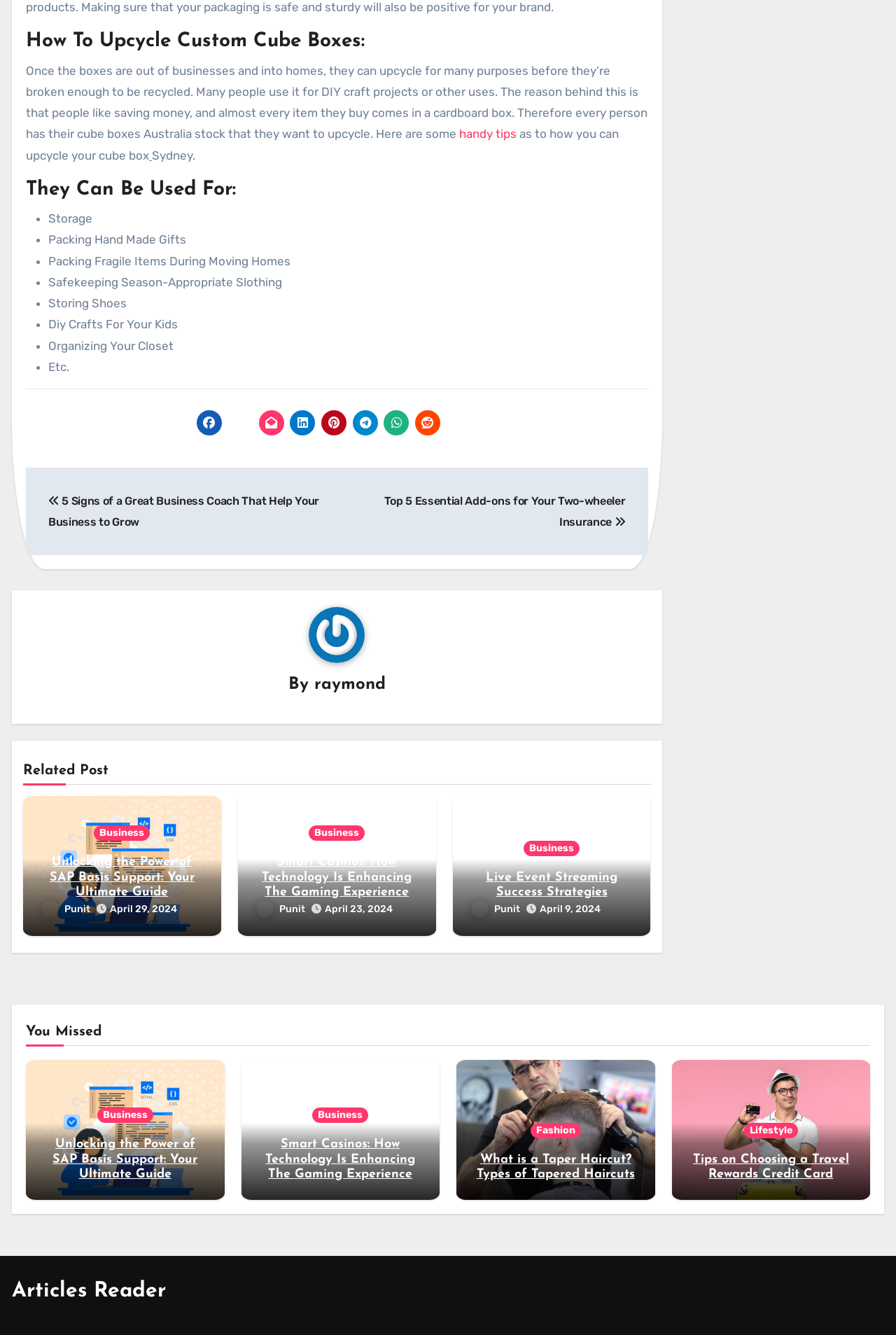Determine the bounding box coordinates of the region to click in order to accomplish the following instruction: "View the article 'Unlocking the Power of SAP Basis Support: Your Ultimate Guide'". Provide the coordinates as four float numbers between 0 and 1, specifically [left, top, right, bottom].

[0.055, 0.641, 0.217, 0.674]